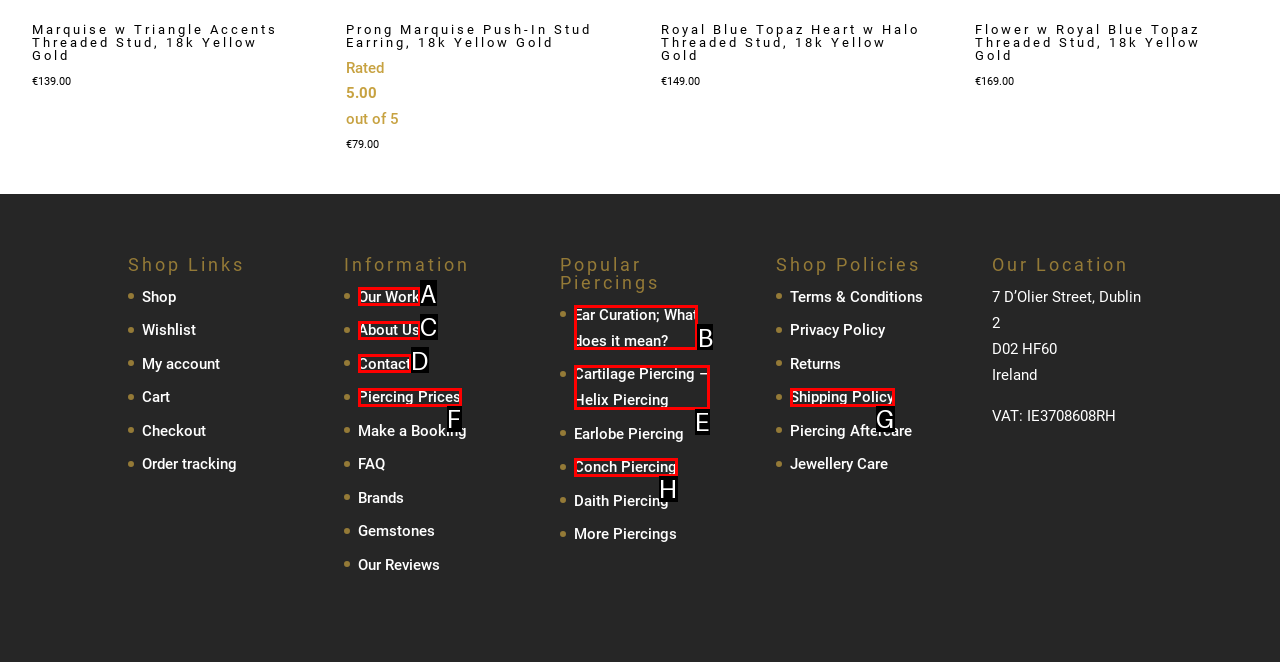Which UI element should be clicked to perform the following task: View Ear Curation; What does it mean? piercing information? Answer with the corresponding letter from the choices.

B